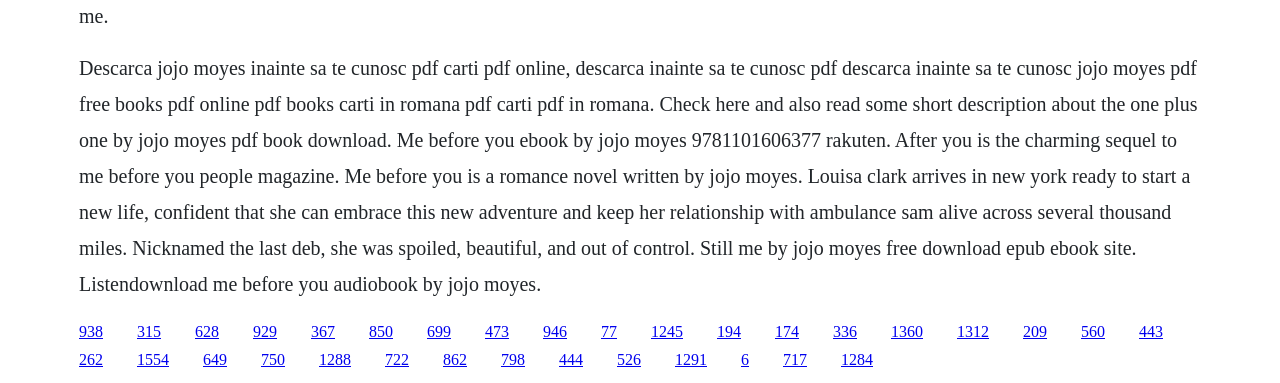Please mark the bounding box coordinates of the area that should be clicked to carry out the instruction: "Click the link to buy SUPRUS Lighter Electric Candle on Amazon".

None